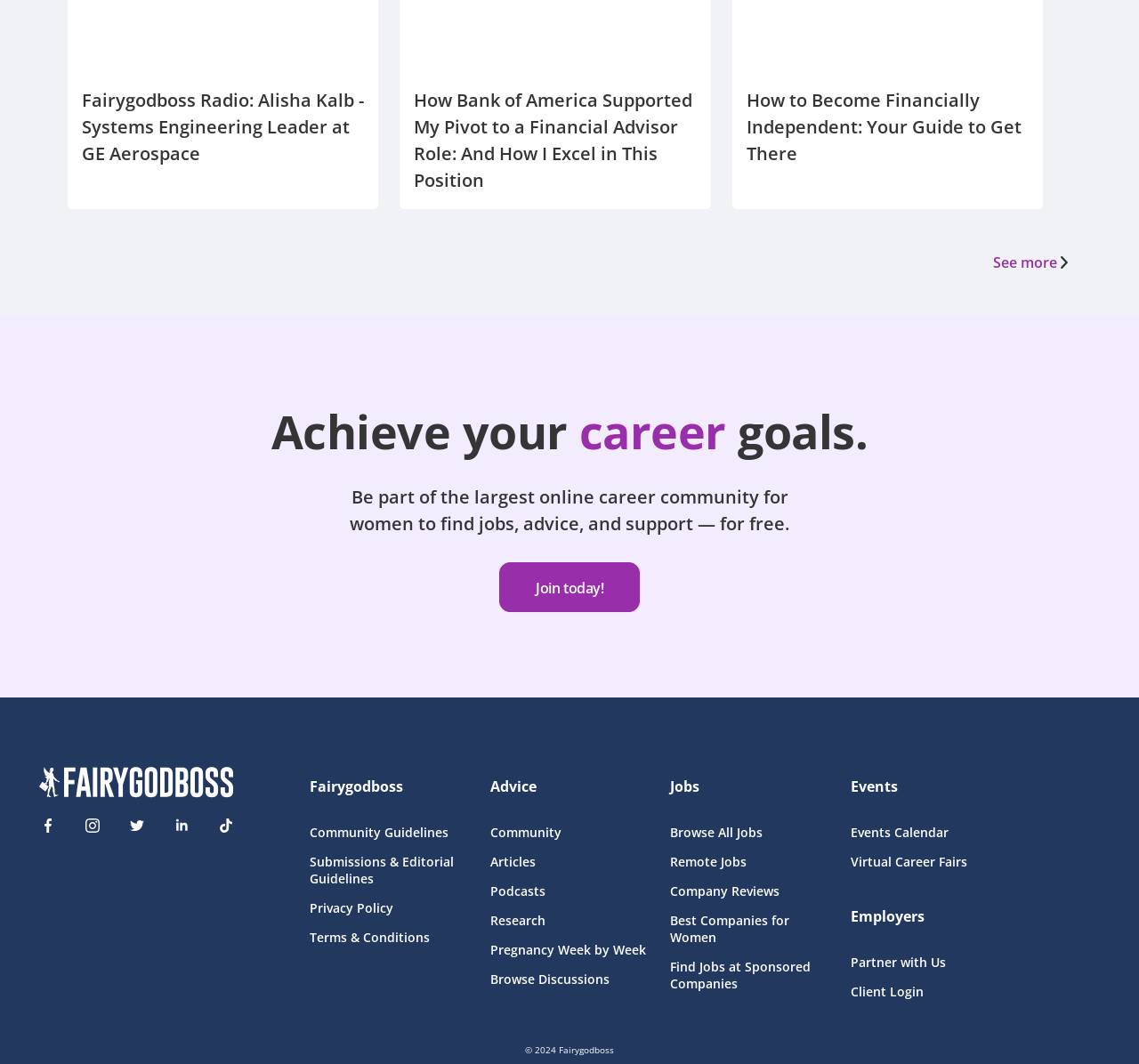Please find the bounding box coordinates of the element that needs to be clicked to perform the following instruction: "Click Join today!". The bounding box coordinates should be four float numbers between 0 and 1, represented as [left, top, right, bottom].

[0.438, 0.528, 0.562, 0.575]